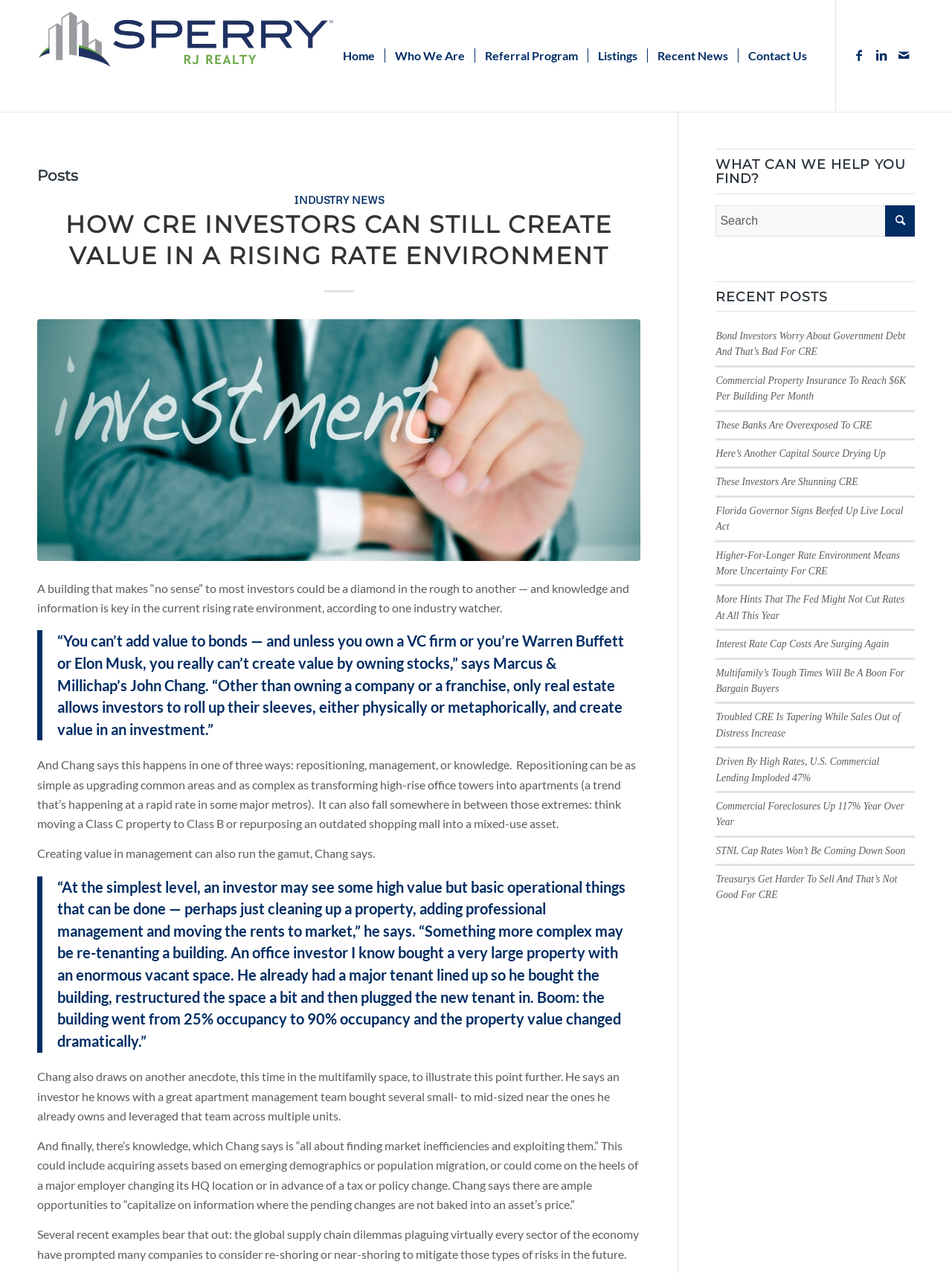Determine the bounding box coordinates of the clickable region to execute the instruction: "Click on the 'Home' menu item". The coordinates should be four float numbers between 0 and 1, denoted as [left, top, right, bottom].

[0.35, 0.0, 0.404, 0.088]